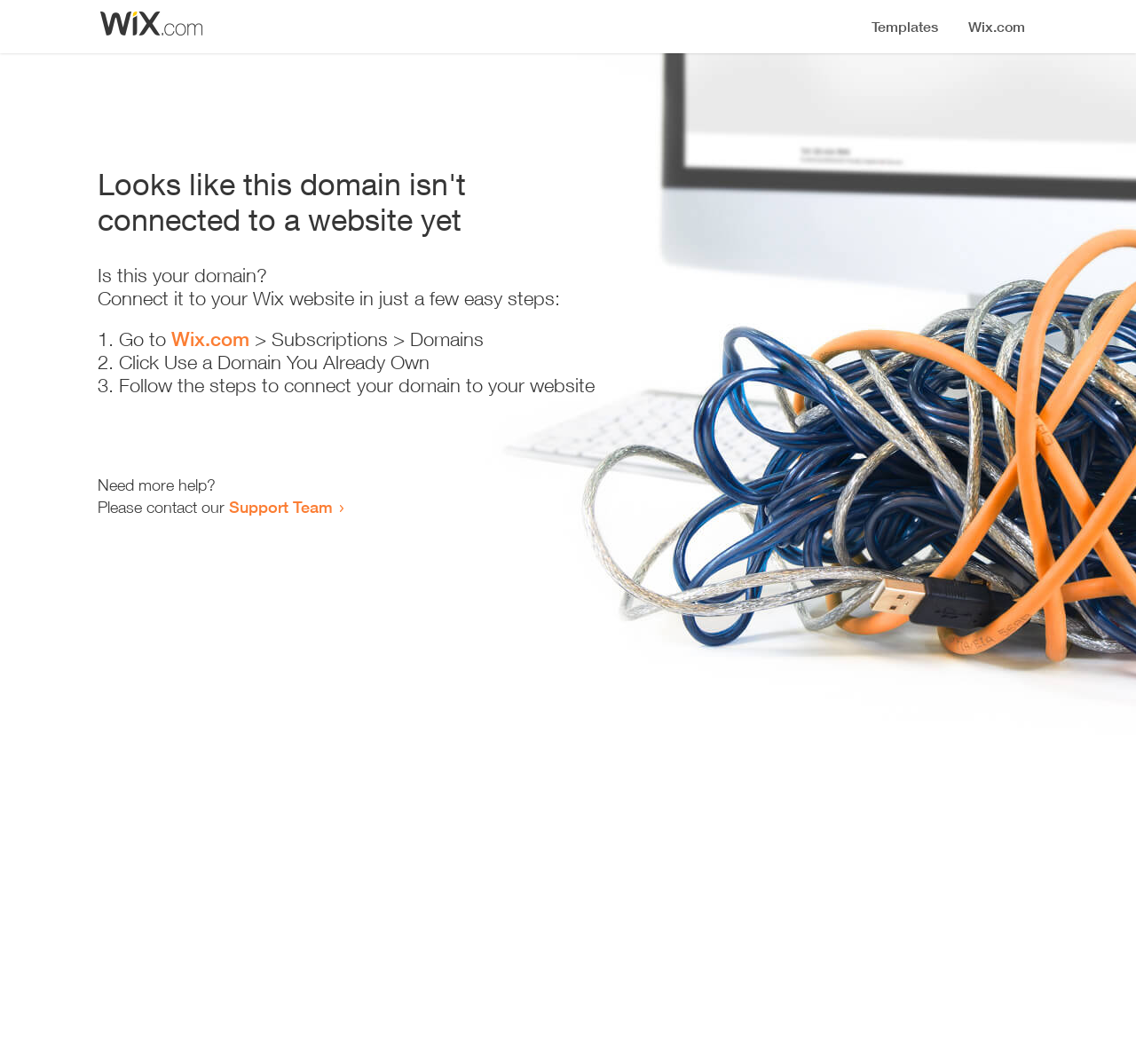What is the purpose of the provided instructions?
Answer the question with a detailed explanation, including all necessary information.

The instructions on the webpage are provided to guide the user through the process of connecting their domain to a website, as indicated by the text 'Connect it to your Wix website in just a few easy steps:'.